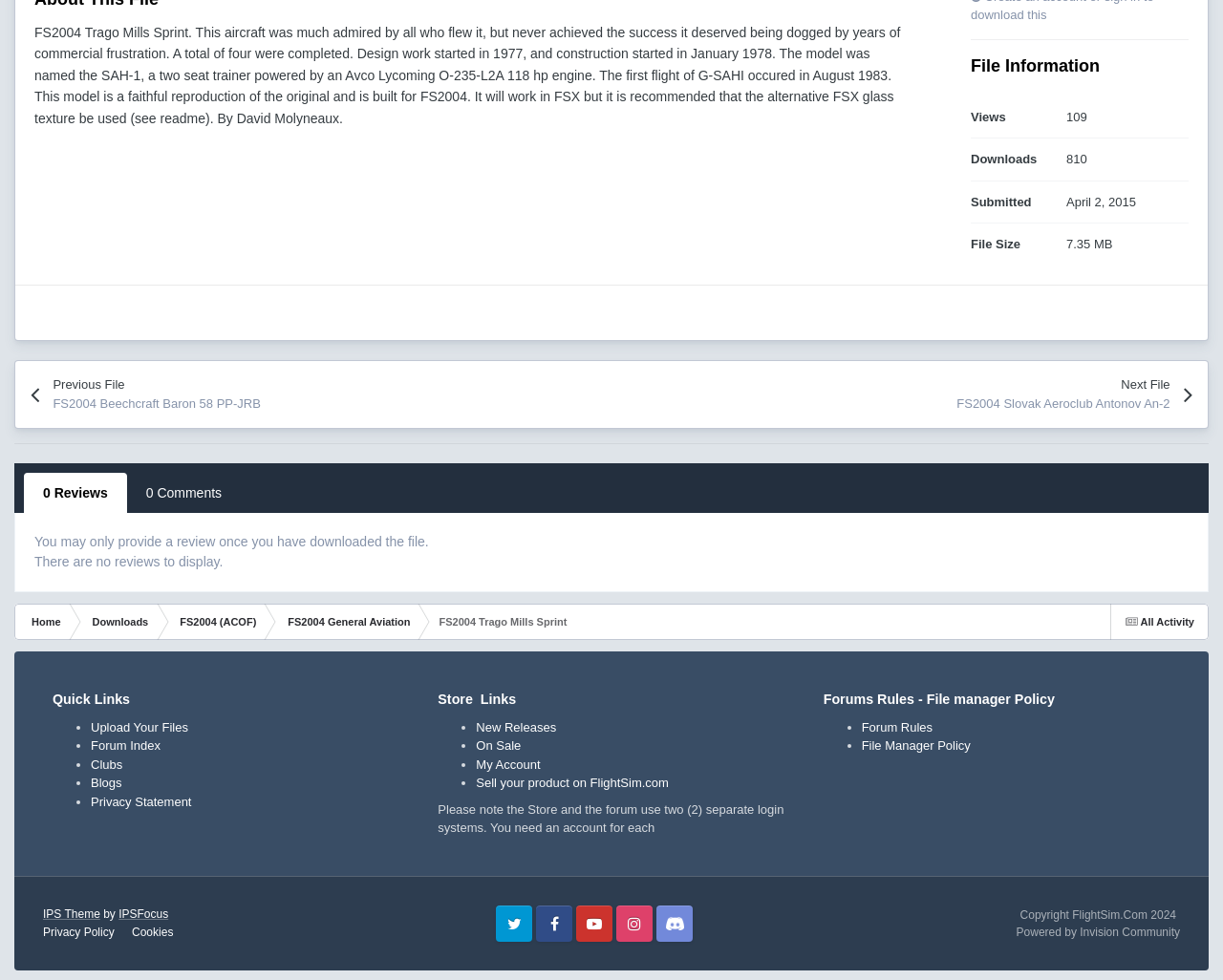Identify the bounding box for the element characterized by the following description: "Powered by Invision Community".

[0.831, 0.944, 0.965, 0.958]